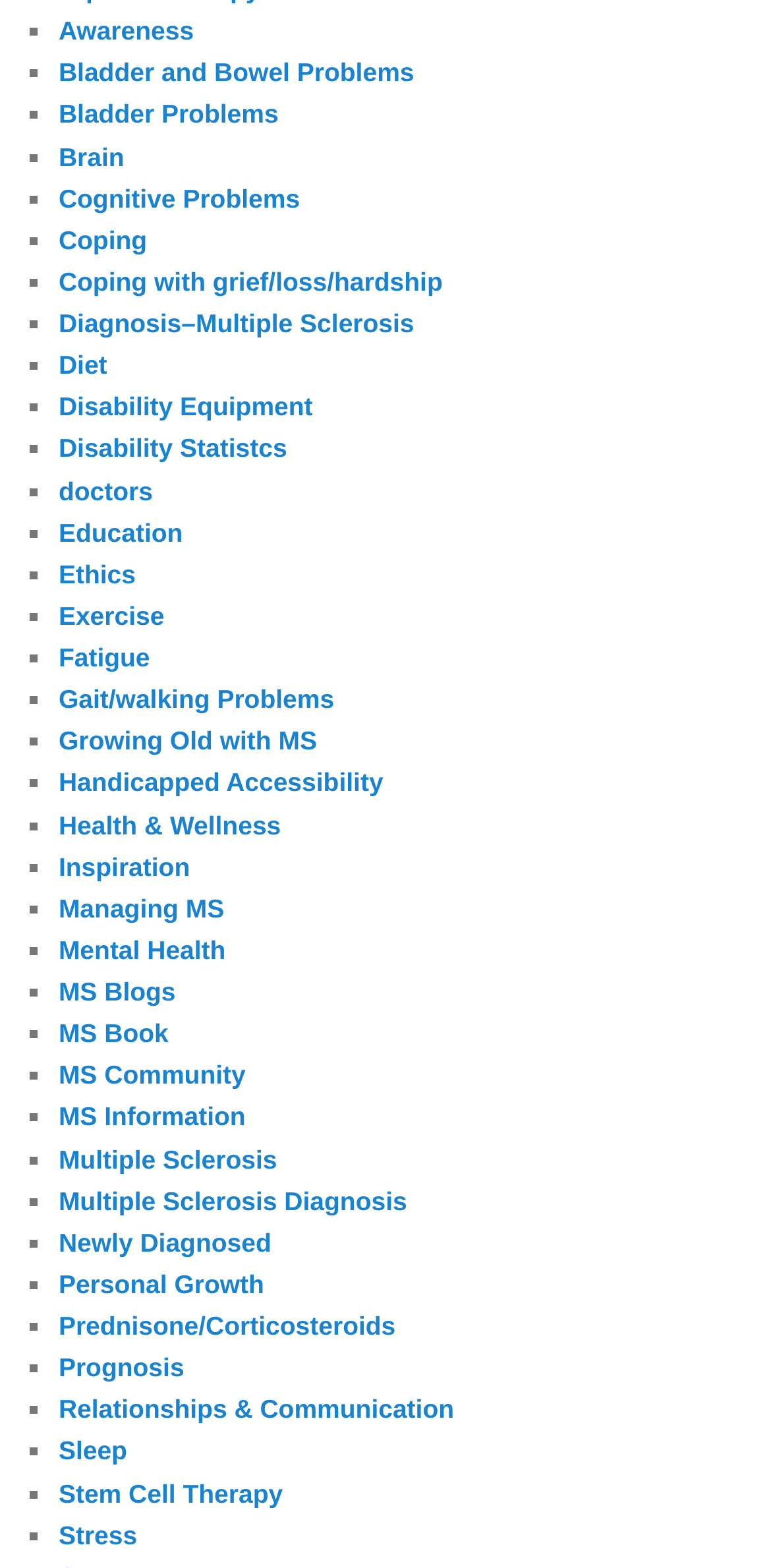Determine the bounding box for the described HTML element: "Exercise". Ensure the coordinates are four float numbers between 0 and 1 in the format [left, top, right, bottom].

[0.076, 0.383, 0.213, 0.402]